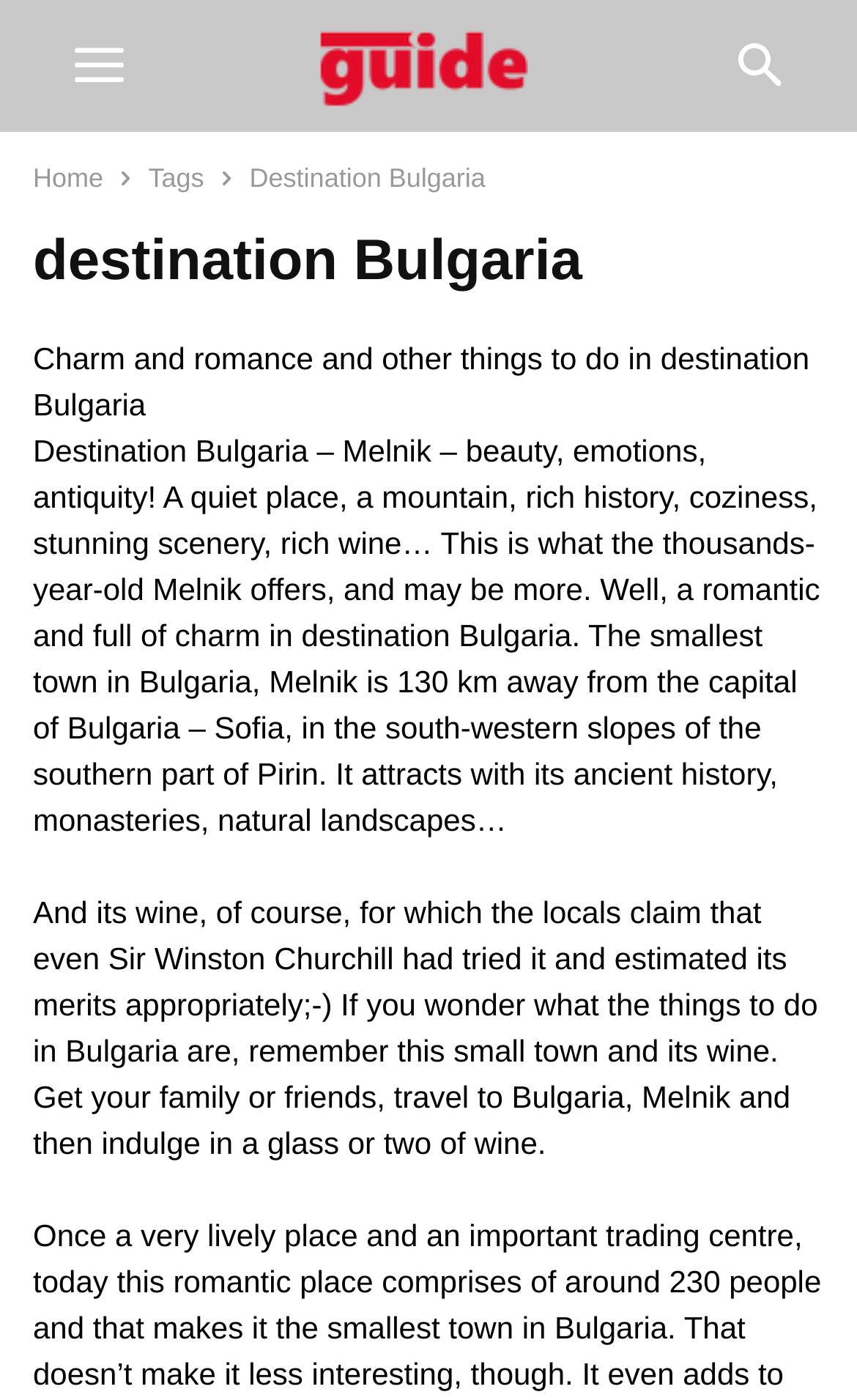Find the bounding box of the UI element described as: "Home". The bounding box coordinates should be given as four float values between 0 and 1, i.e., [left, top, right, bottom].

[0.038, 0.116, 0.121, 0.138]